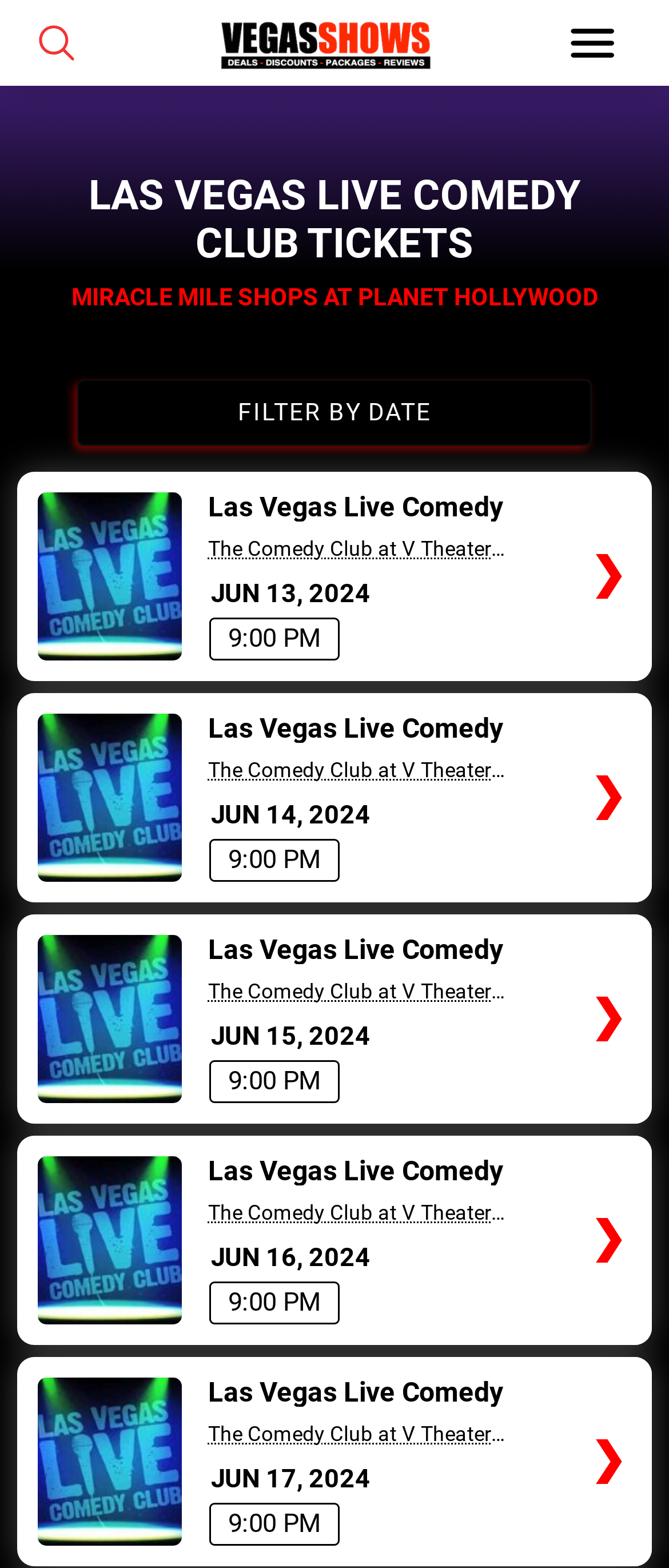Please identify the coordinates of the bounding box that should be clicked to fulfill this instruction: "Search for shows, artists, or venues".

[0.123, 0.005, 0.285, 0.047]